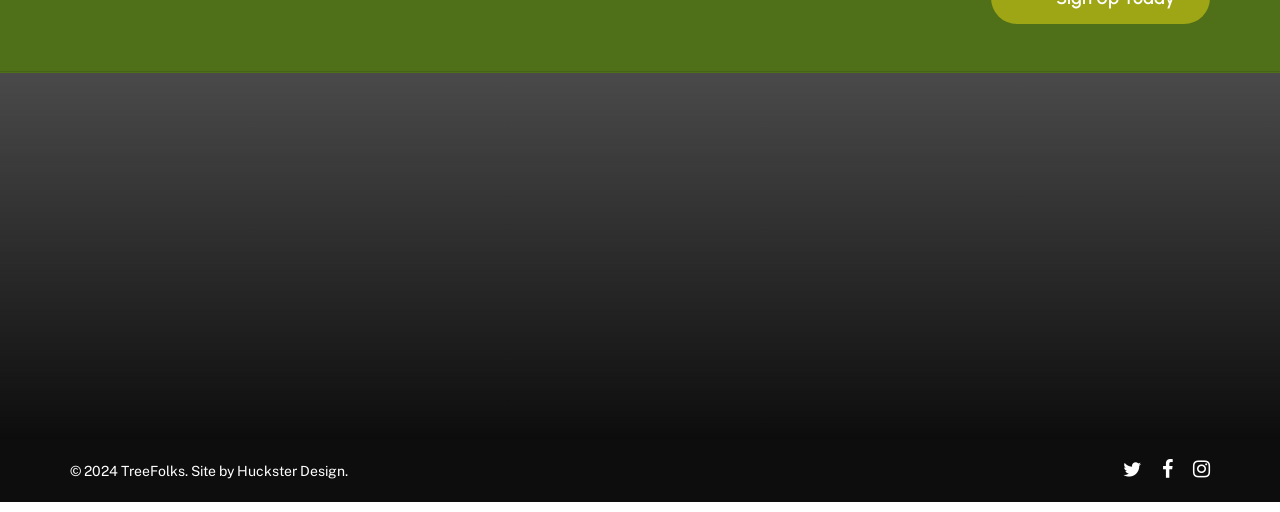Using the image as a reference, answer the following question in as much detail as possible:
What type of events are mentioned on the webpage?

I found a StaticText element with the text 'Stay up to date with news related to Central Texas urban forests, including information about tree care, upcoming volunteer events and educational workshops.' This indicates that the webpage mentions volunteer events and educational workshops.